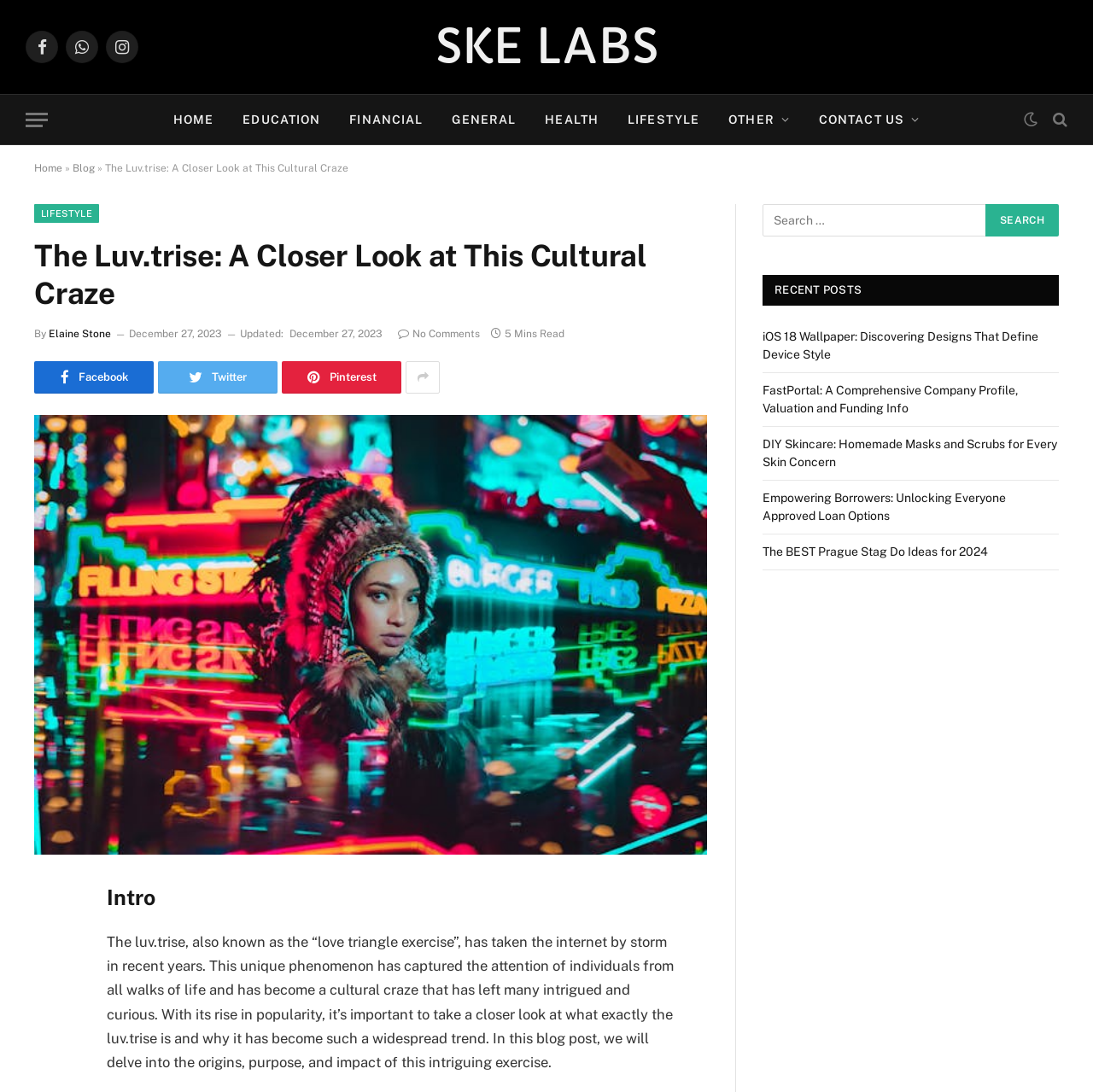Identify the bounding box coordinates of the HTML element based on this description: "Home".

None